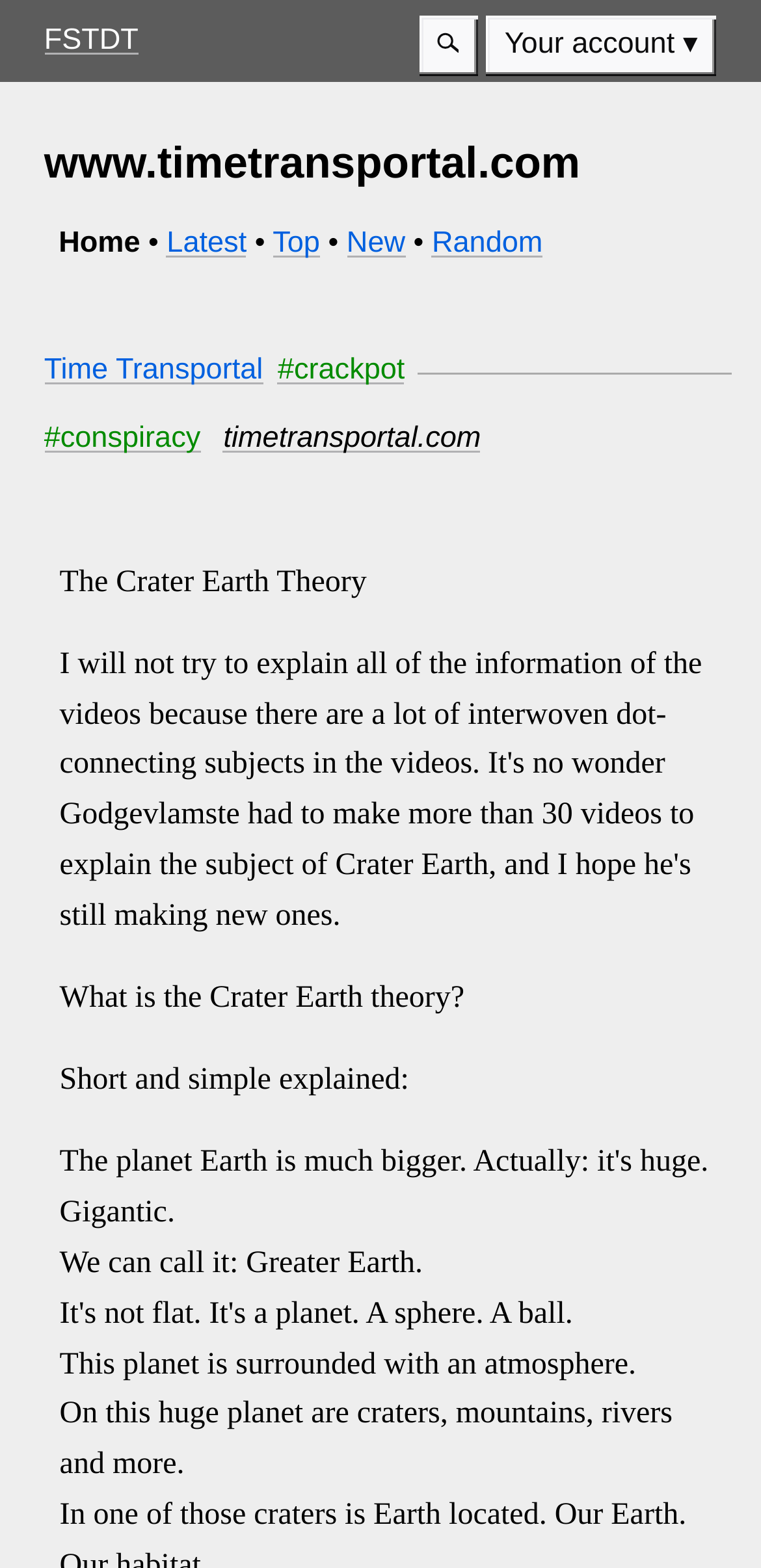Respond with a single word or short phrase to the following question: 
What is the name of the website?

Time Transportal